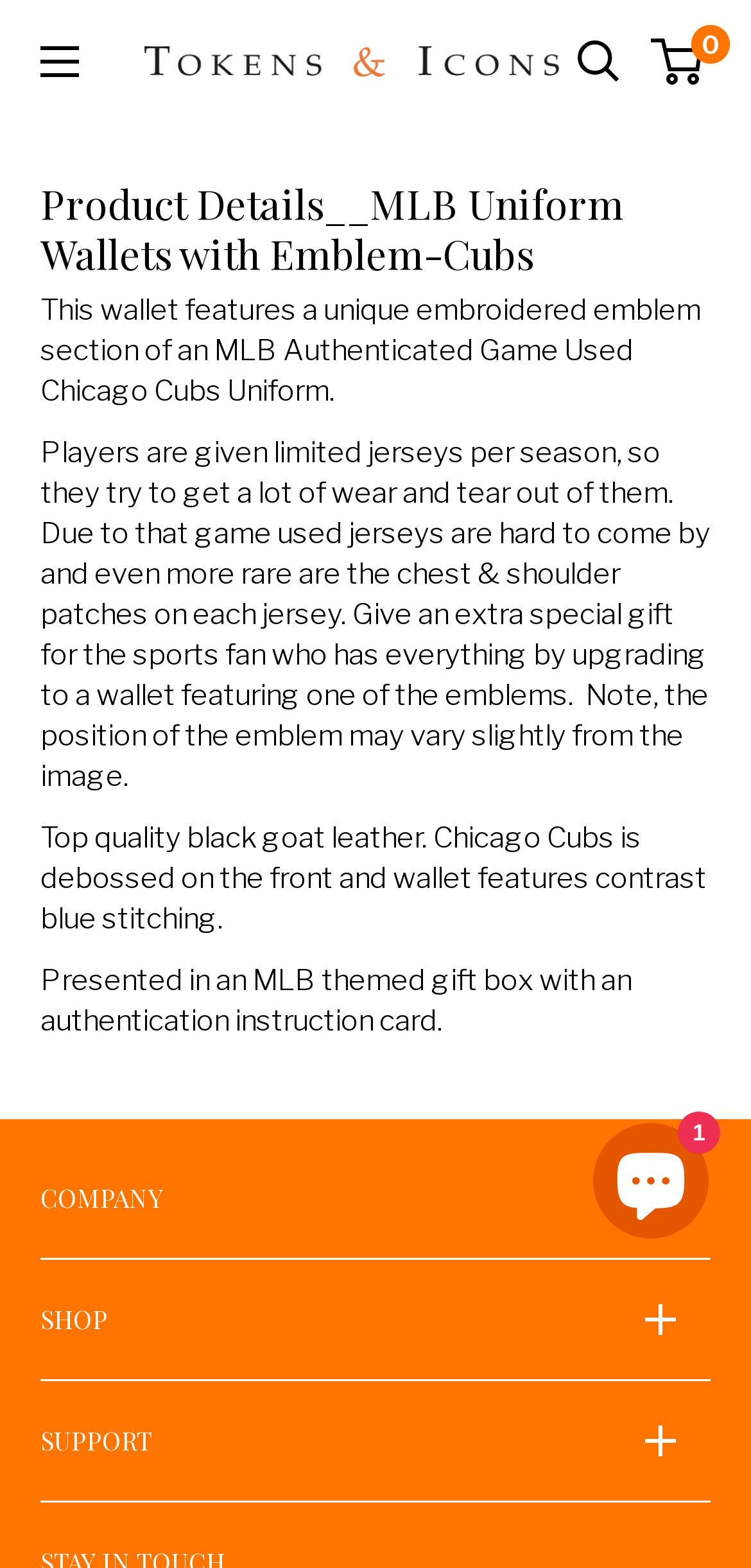Please determine the bounding box coordinates of the clickable area required to carry out the following instruction: "Open menu". The coordinates must be four float numbers between 0 and 1, represented as [left, top, right, bottom].

[0.054, 0.029, 0.105, 0.049]